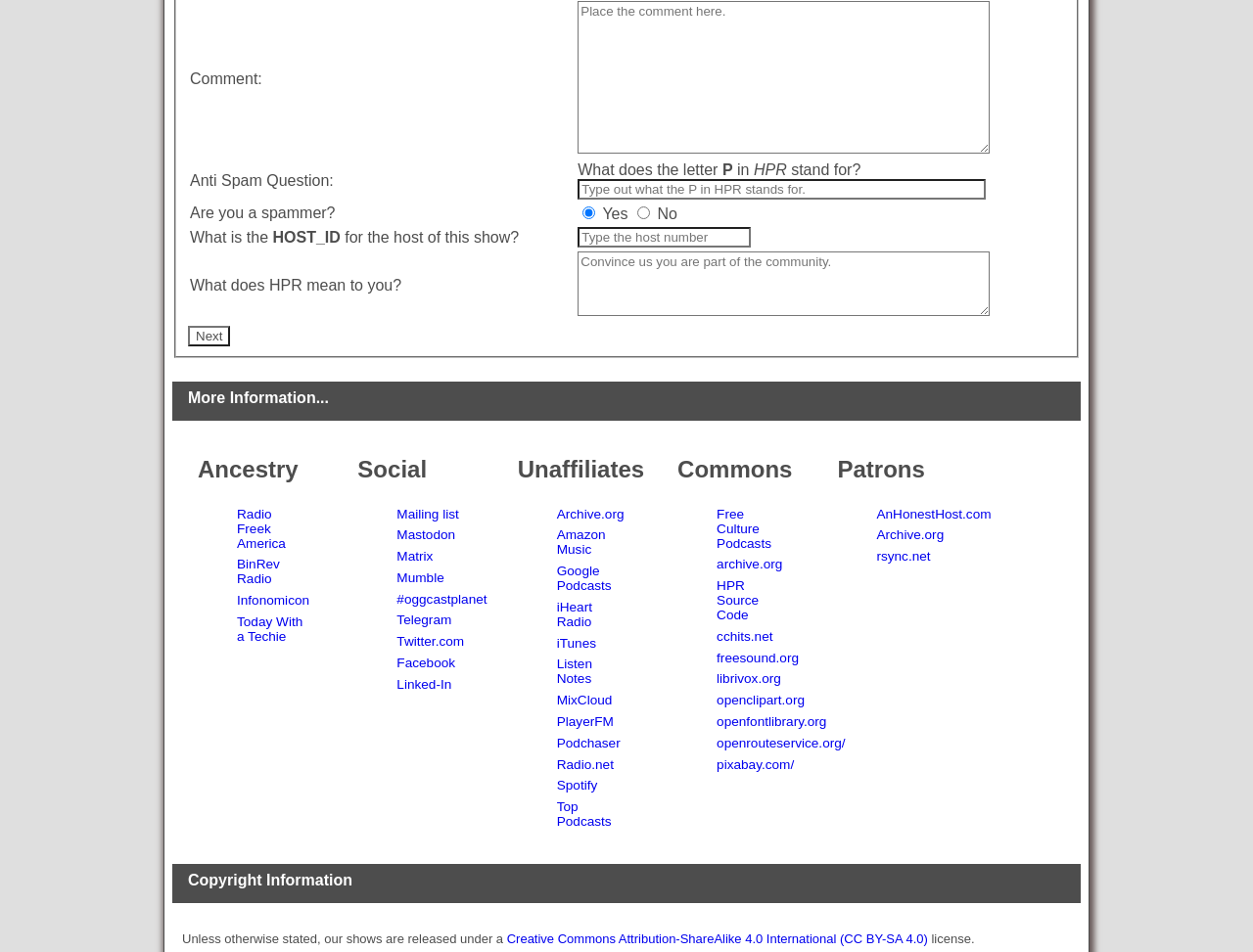Can you look at the image and give a comprehensive answer to the question:
What is the license under which the shows are released?

According to the 'Copyright Information' section, unless otherwise stated, the shows are released under a Creative Commons Attribution-ShareAlike 4.0 International (CC BY-SA 4.0) license. This license allows for free use, sharing, and adaptation of the shows under certain conditions.